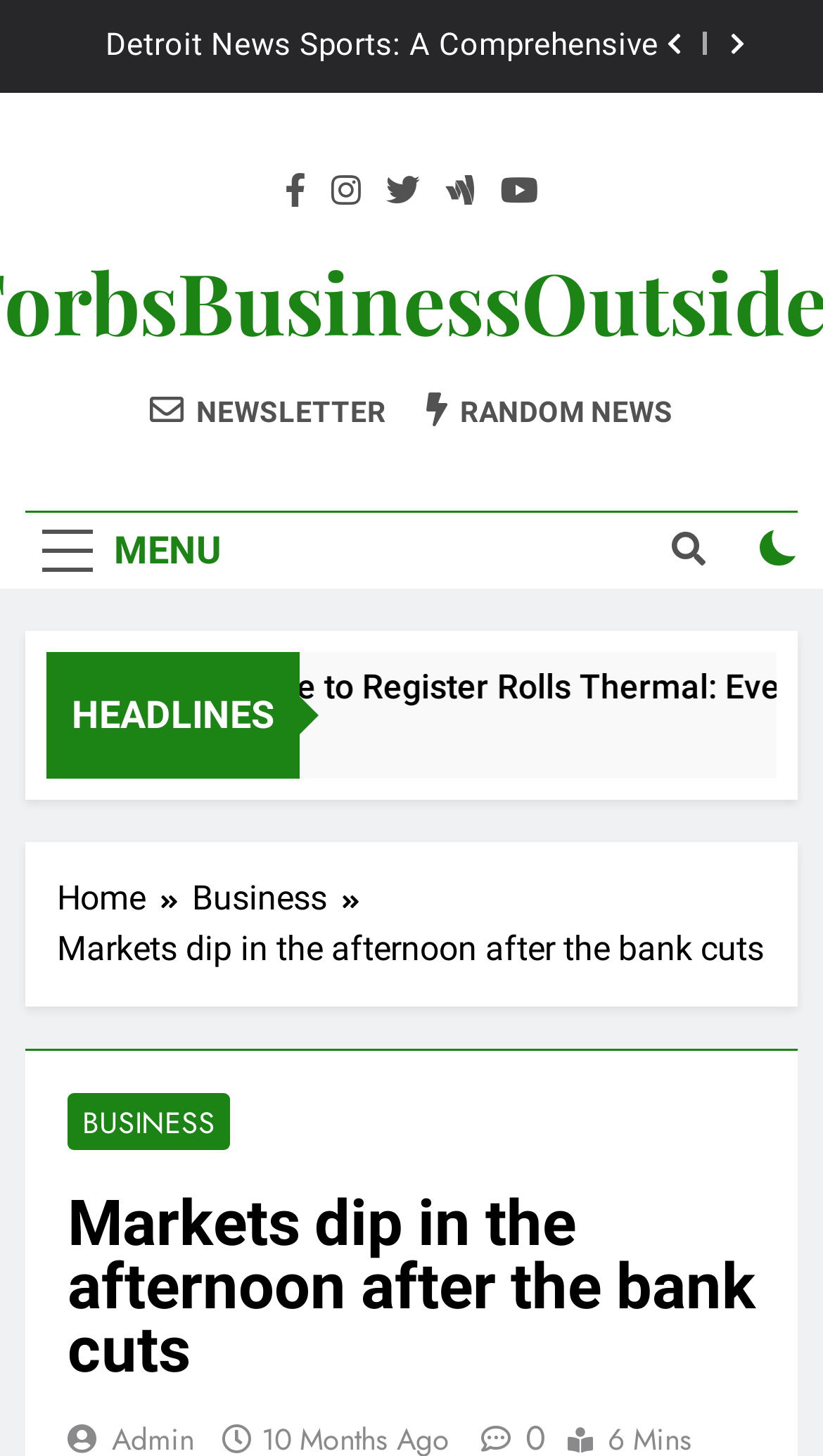Find and indicate the bounding box coordinates of the region you should select to follow the given instruction: "Share this on Twitter".

None